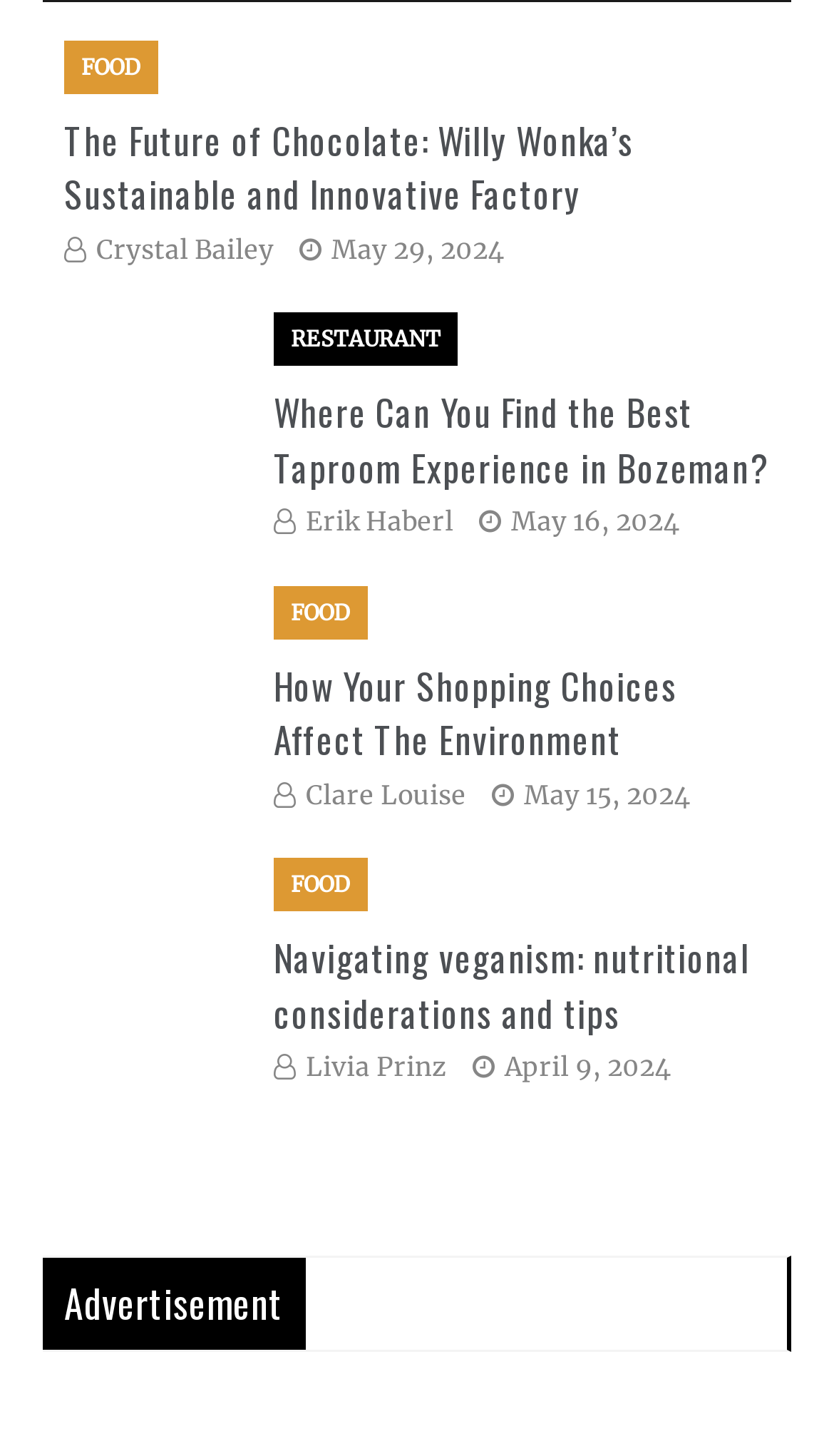Please provide a detailed answer to the question below by examining the image:
Who wrote the article 'Navigating veganism: nutritional considerations and tips'?

The article 'Navigating veganism: nutritional considerations and tips' has a link with the text 'Livia Prinz' below it, indicating that Livia Prinz is the author of the article.